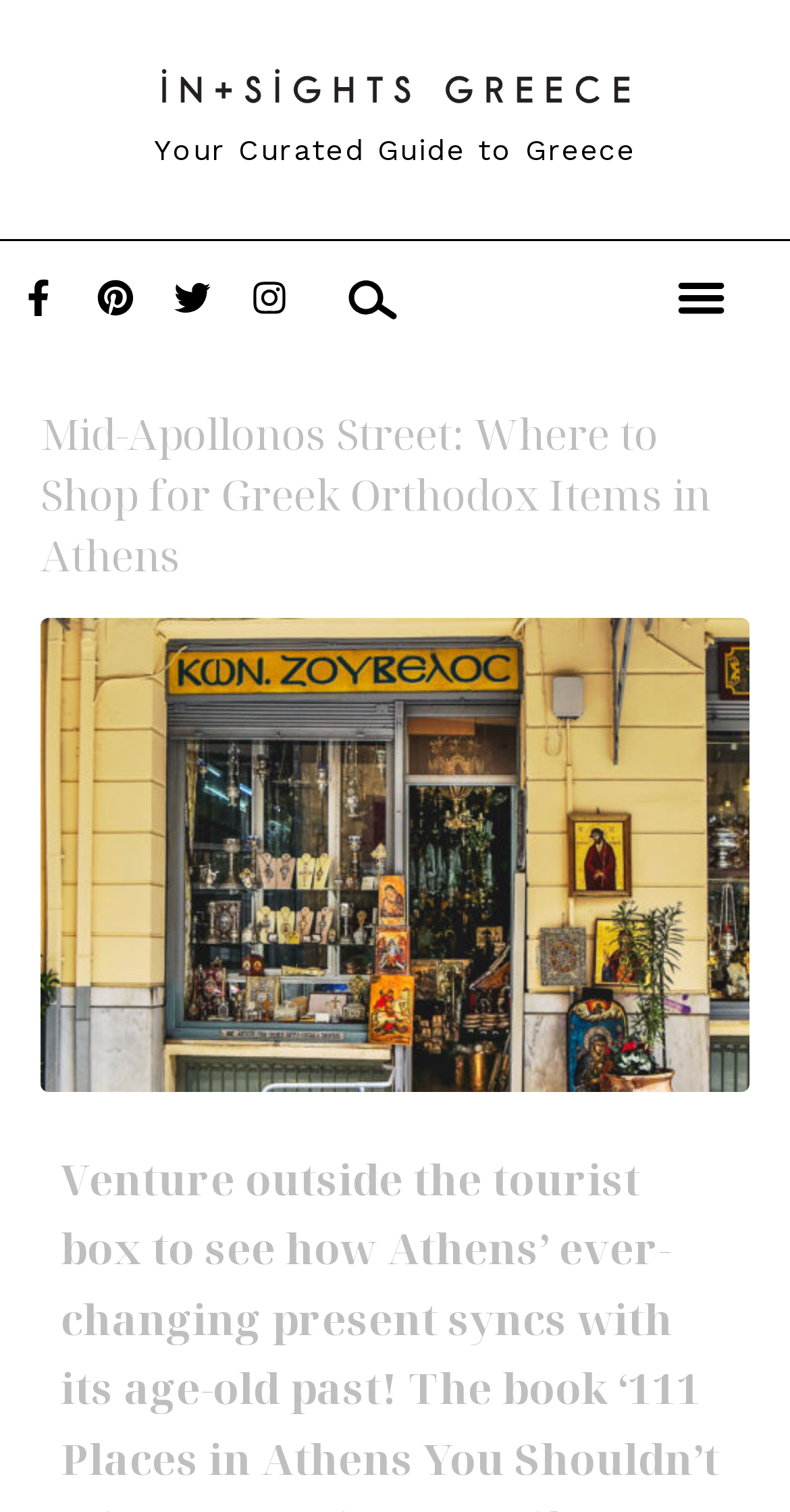What is the name of the website?
Make sure to answer the question with a detailed and comprehensive explanation.

I looked at the link with the text 'Insights Greece' at the top of the webpage and determined that it is the name of the website.